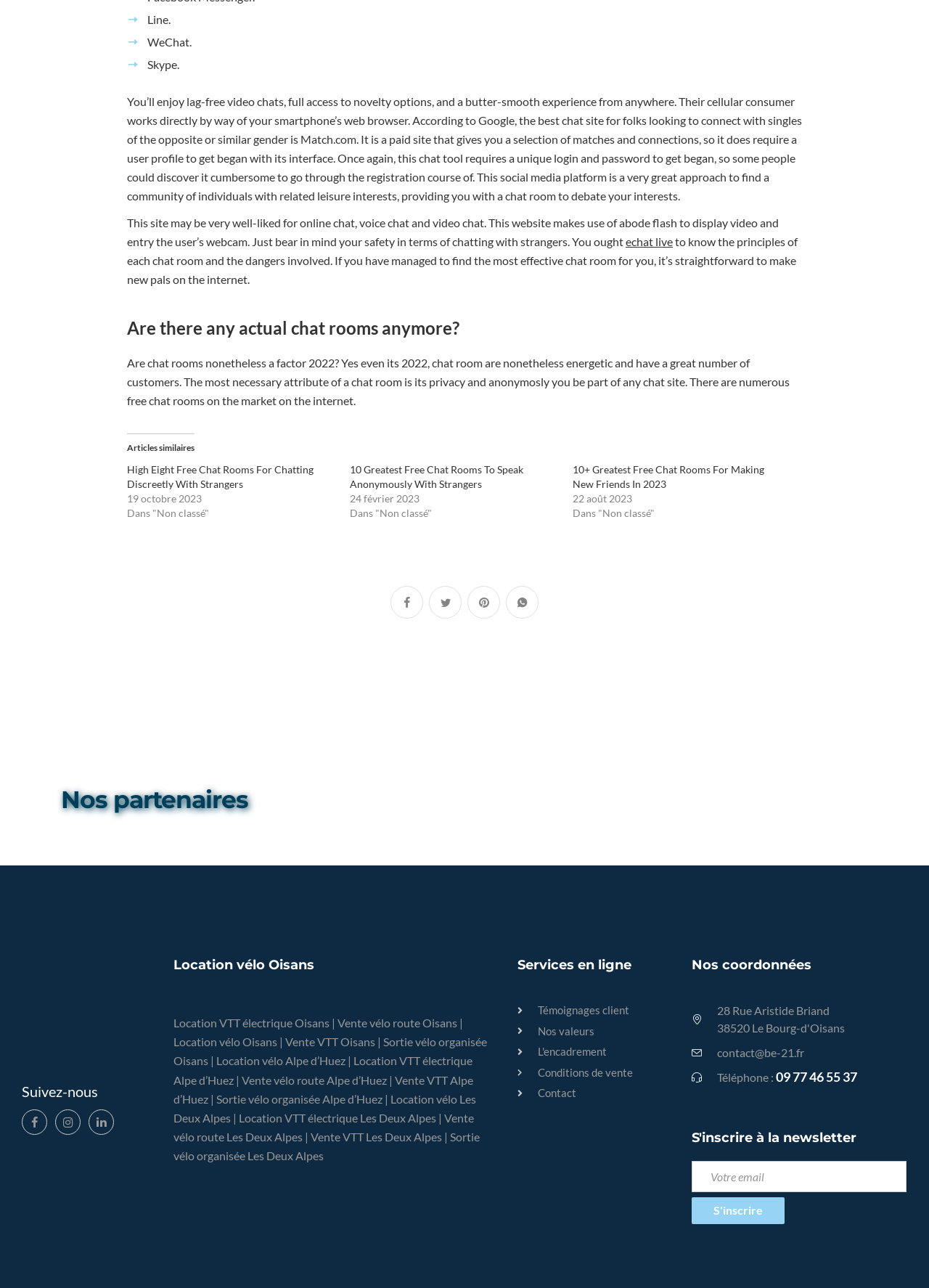What is the purpose of the chat site Match.com?
Could you give a comprehensive explanation in response to this question?

According to the text, Match.com is a paid site that gives users a selection of matches and connections, implying that its purpose is to connect singles.